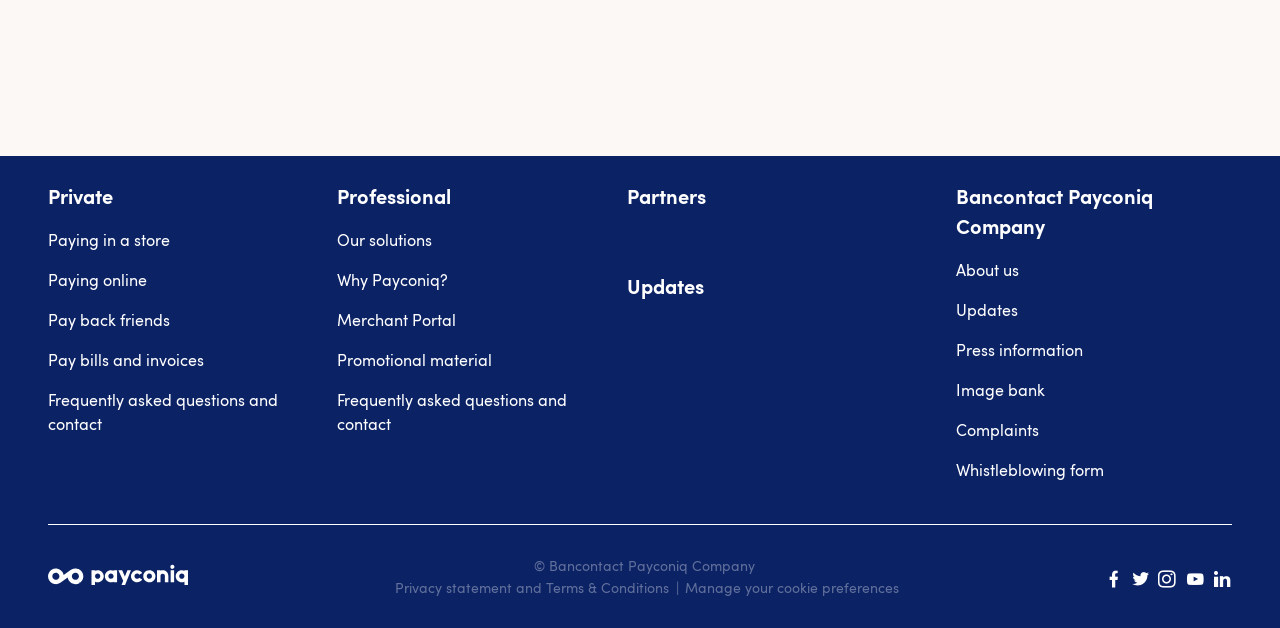Locate the bounding box coordinates of the element to click to perform the following action: 'Check the Privacy statement and Terms & Conditions'. The coordinates should be given as four float values between 0 and 1, in the form of [left, top, right, bottom].

[0.308, 0.921, 0.522, 0.955]